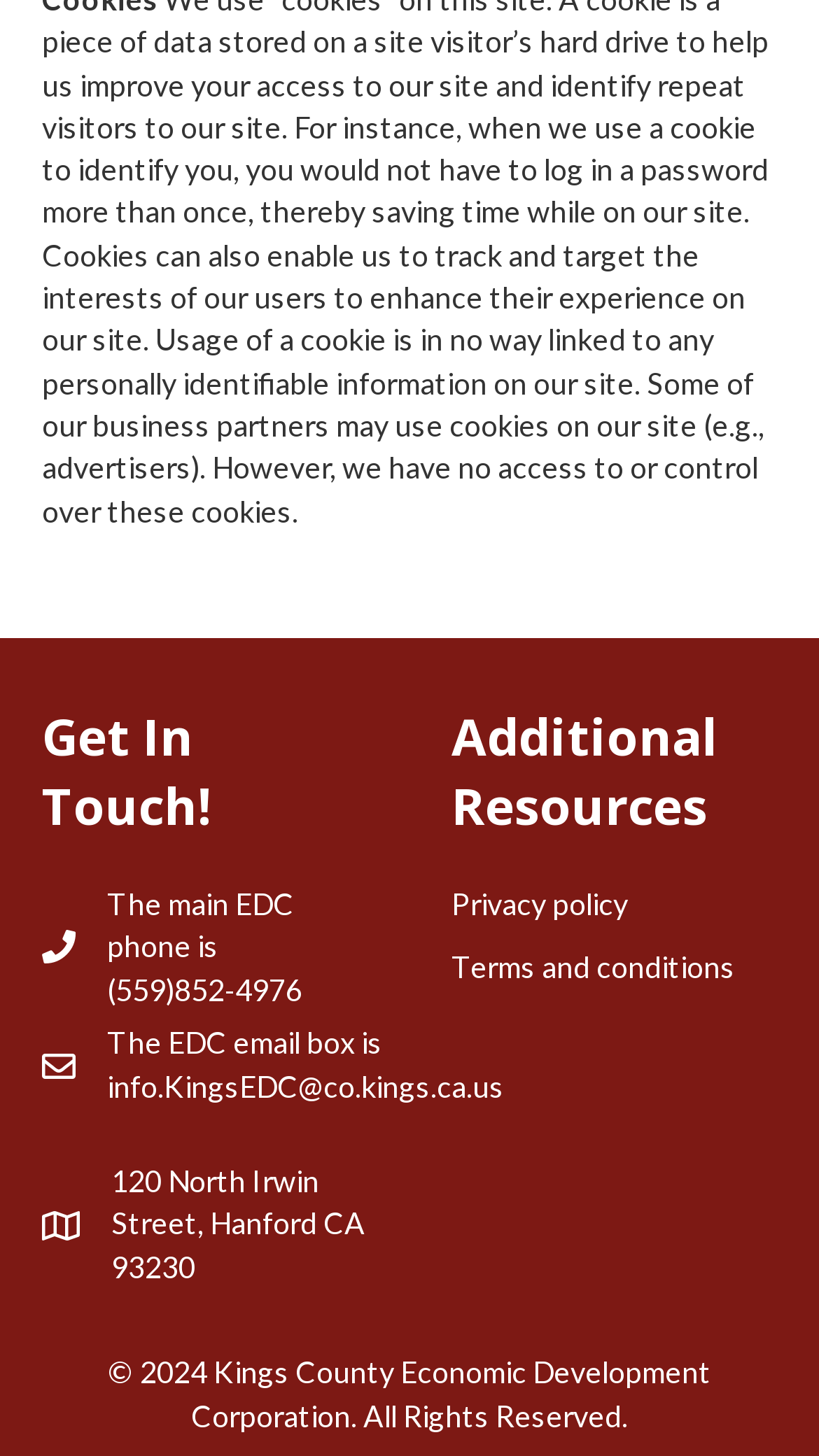Determine the bounding box for the UI element as described: "info.KingsEDC@co.kings.ca.us". The coordinates should be represented as four float numbers between 0 and 1, formatted as [left, top, right, bottom].

[0.131, 0.733, 0.615, 0.758]